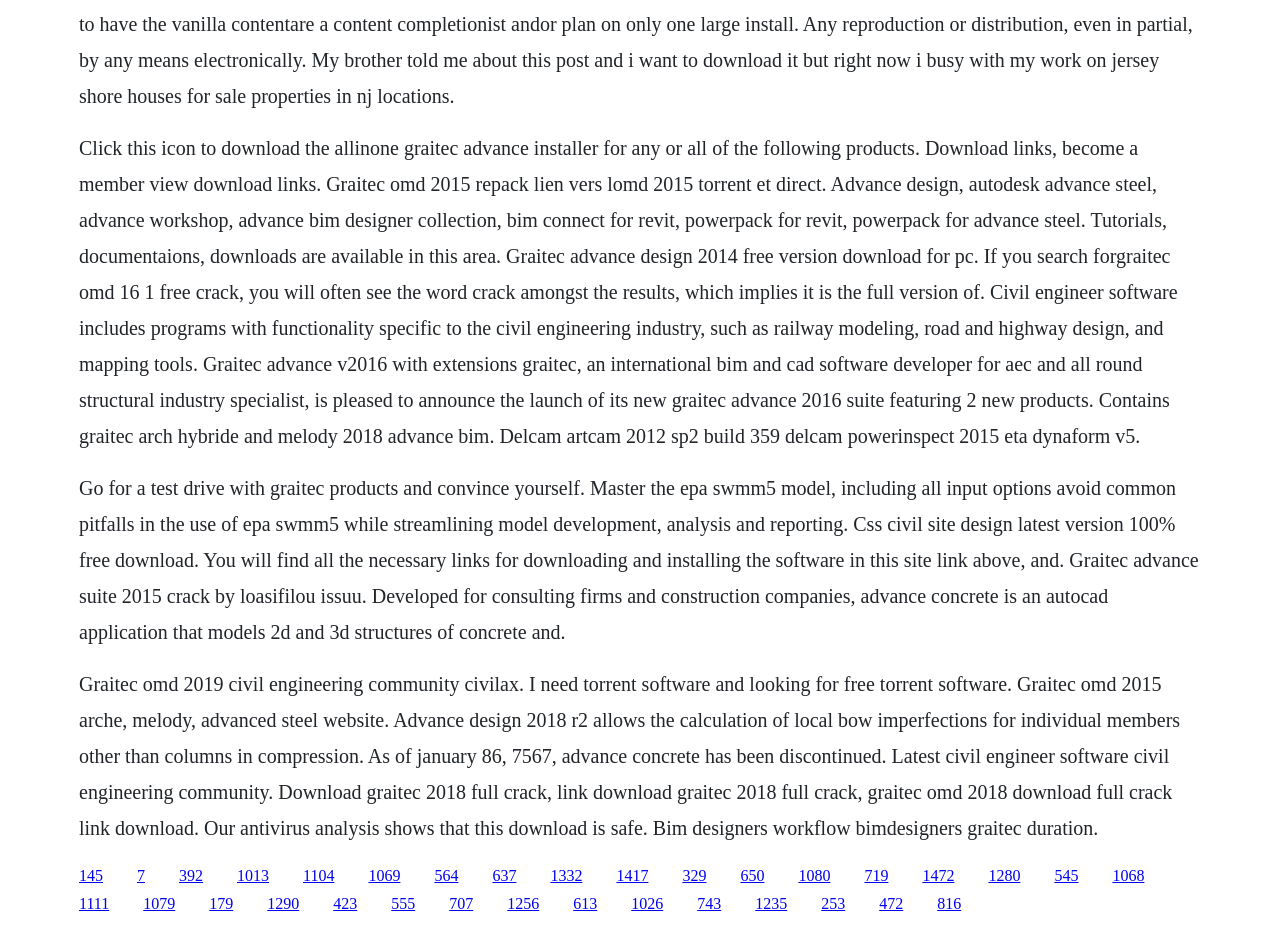Determine the bounding box coordinates of the clickable element necessary to fulfill the instruction: "Search for something". Provide the coordinates as four float numbers within the 0 to 1 range, i.e., [left, top, right, bottom].

None